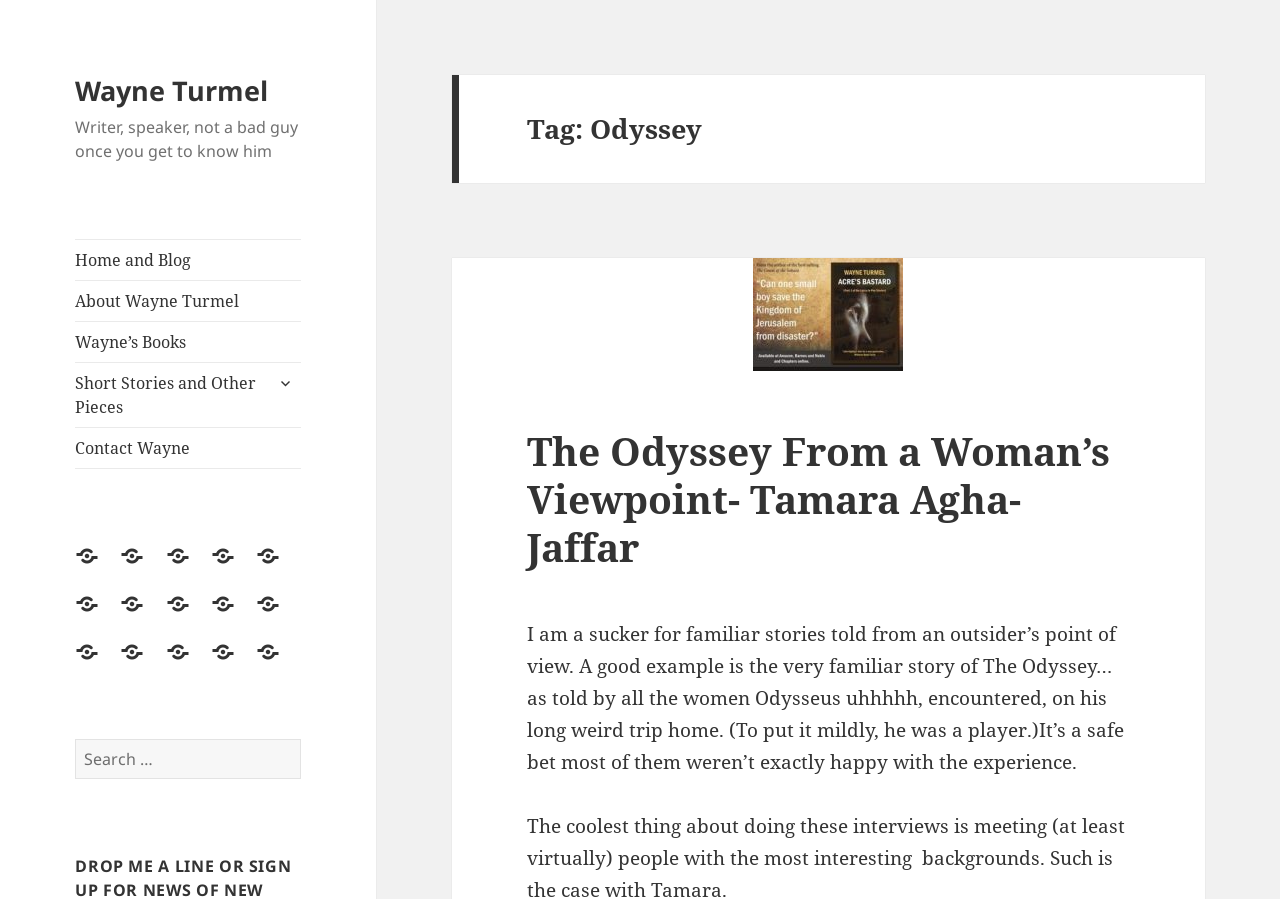What is the function of the button with the icon ''?
Please interpret the details in the image and answer the question thoroughly.

The button with the icon '' is labeled as 'expand child menu', which suggests that it is used to expand a child menu or submenu.